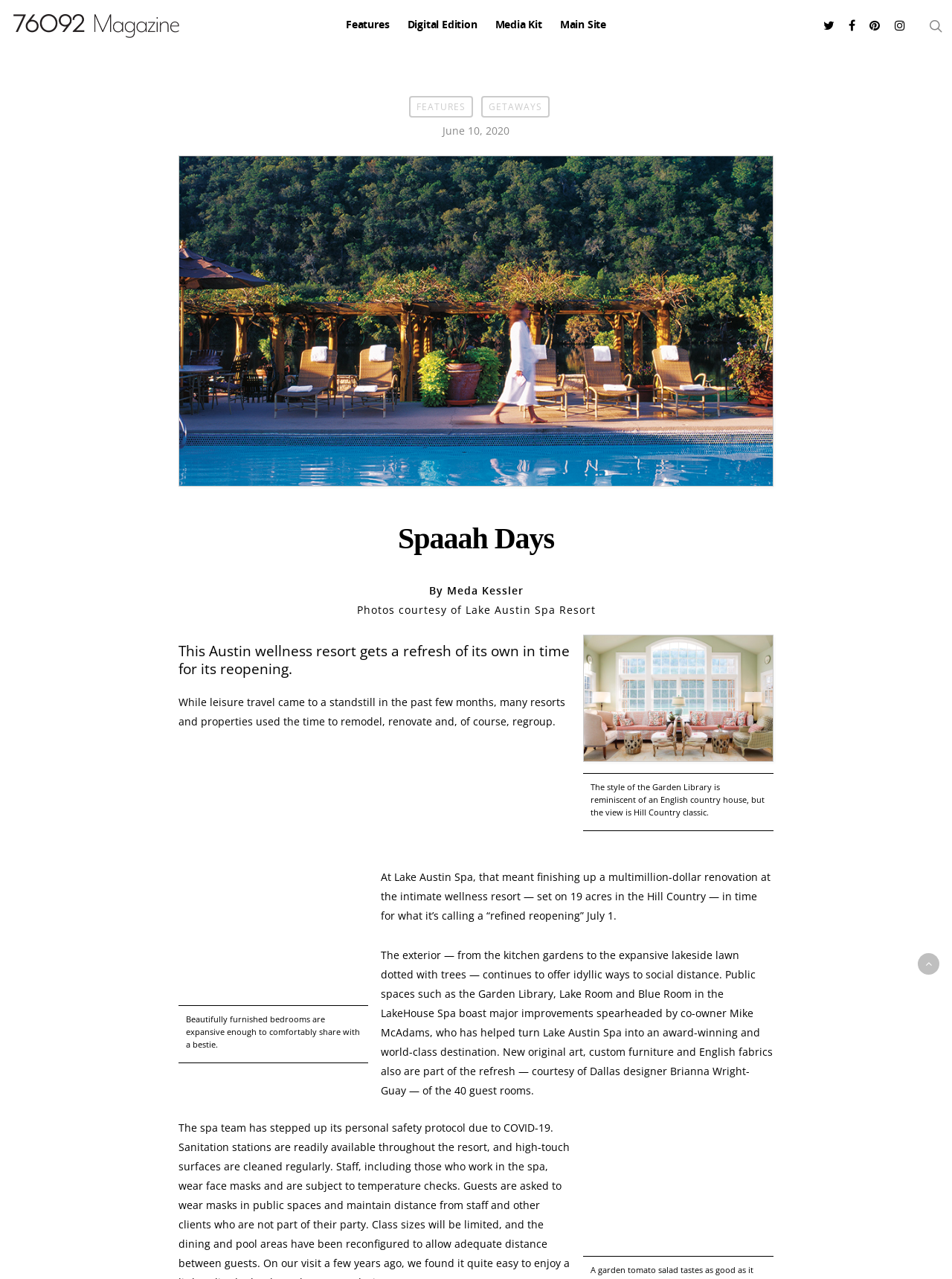Identify the bounding box coordinates of the region I need to click to complete this instruction: "click Features".

[0.363, 0.006, 0.409, 0.036]